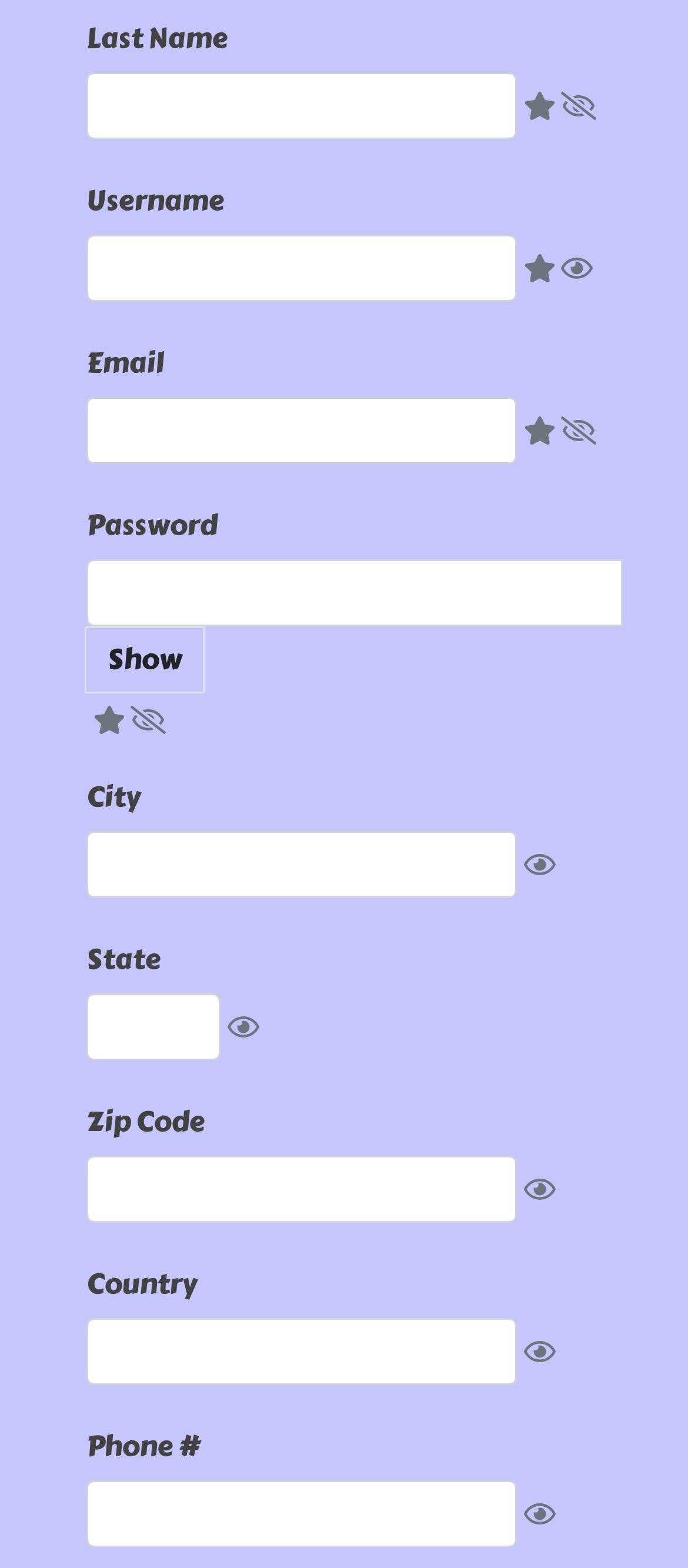How many fields are required to fill in?
Please provide a single word or phrase based on the screenshot.

None